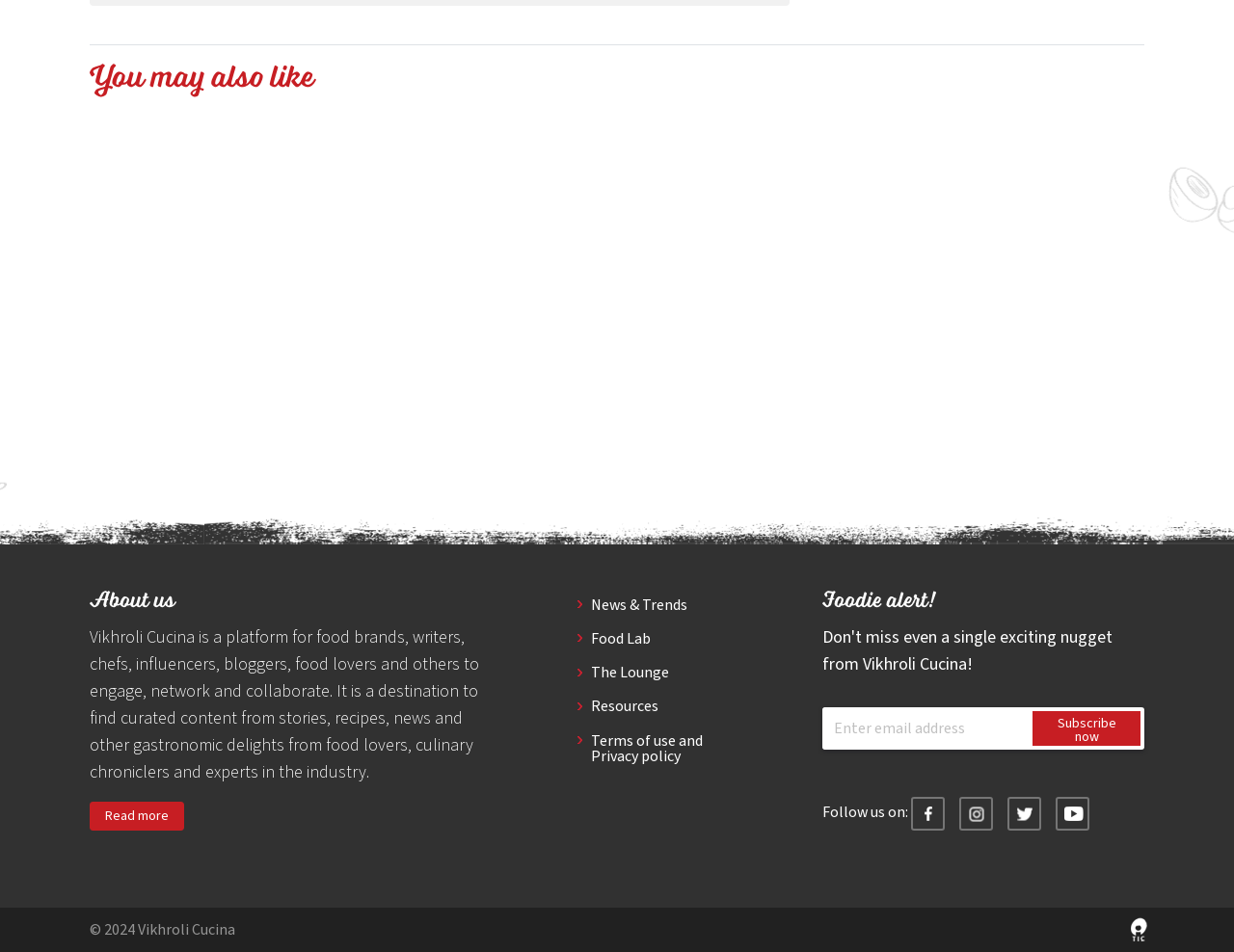Locate the bounding box of the UI element based on this description: "Call Us 7595881507". Provide four float numbers between 0 and 1 as [left, top, right, bottom].

None